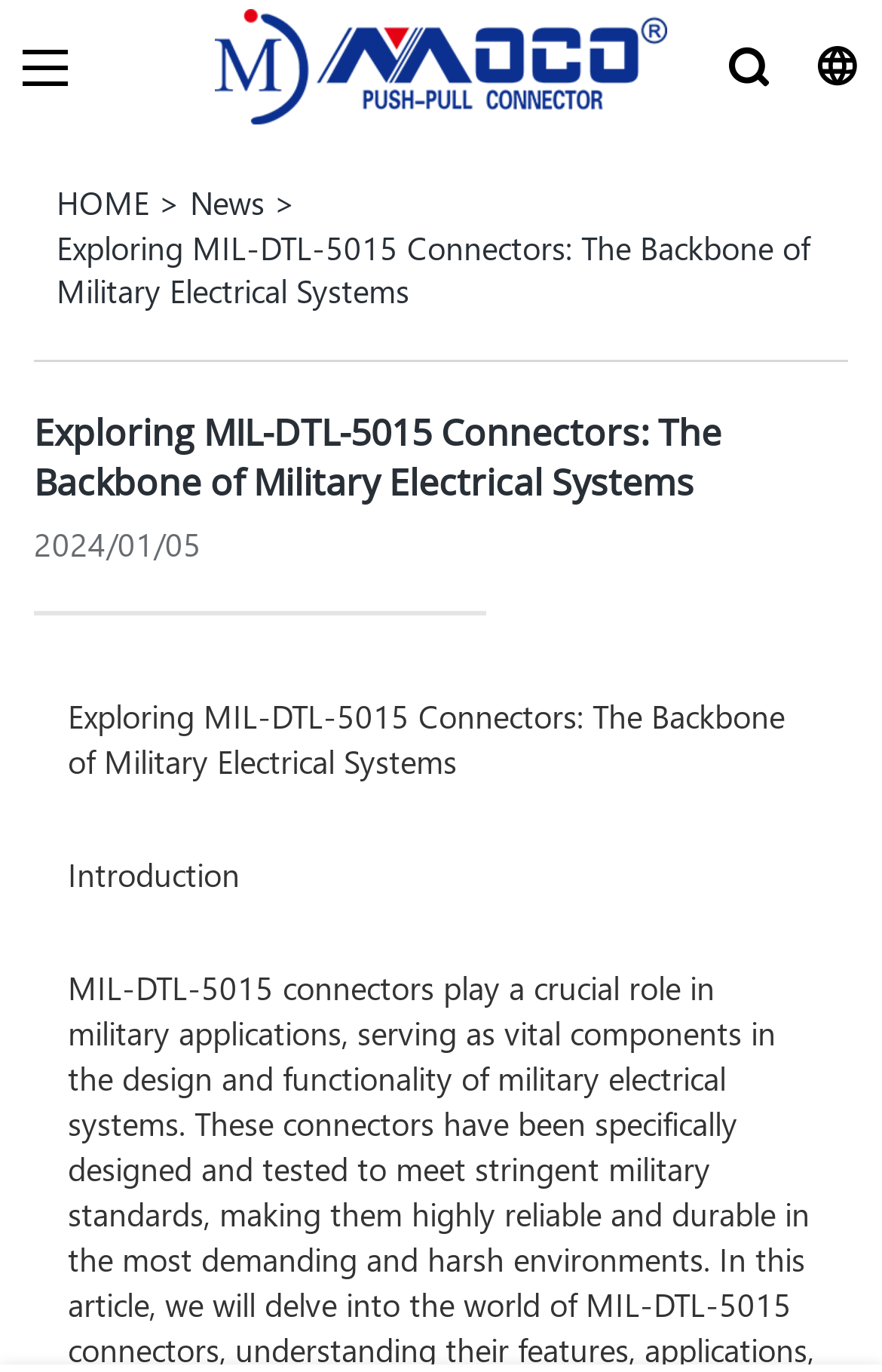What section is the article introducing?
Using the visual information from the image, give a one-word or short-phrase answer.

Introduction